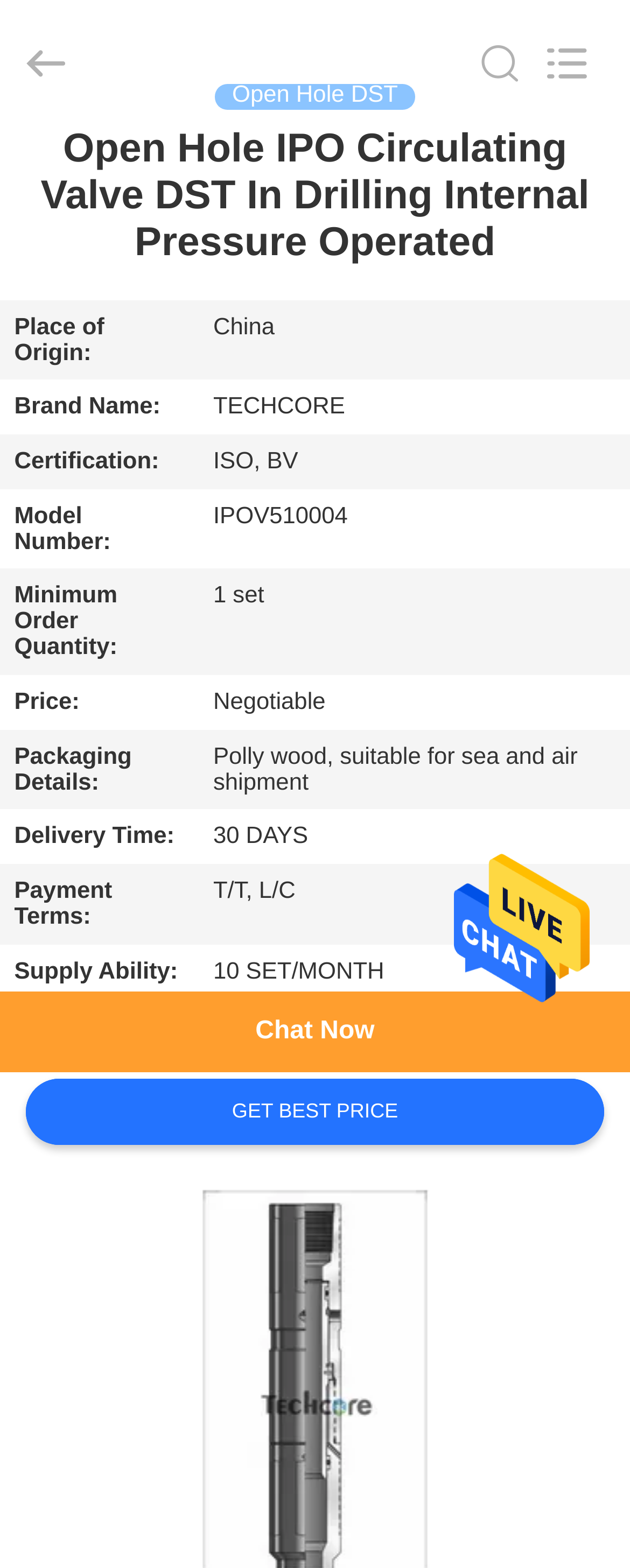Please provide a comprehensive answer to the question below using the information from the image: What is the brand name of the product?

I found the brand name by looking at the table on the webpage, specifically the row with the header 'Brand Name:' and the corresponding grid cell containing the text 'TECHCORE'.